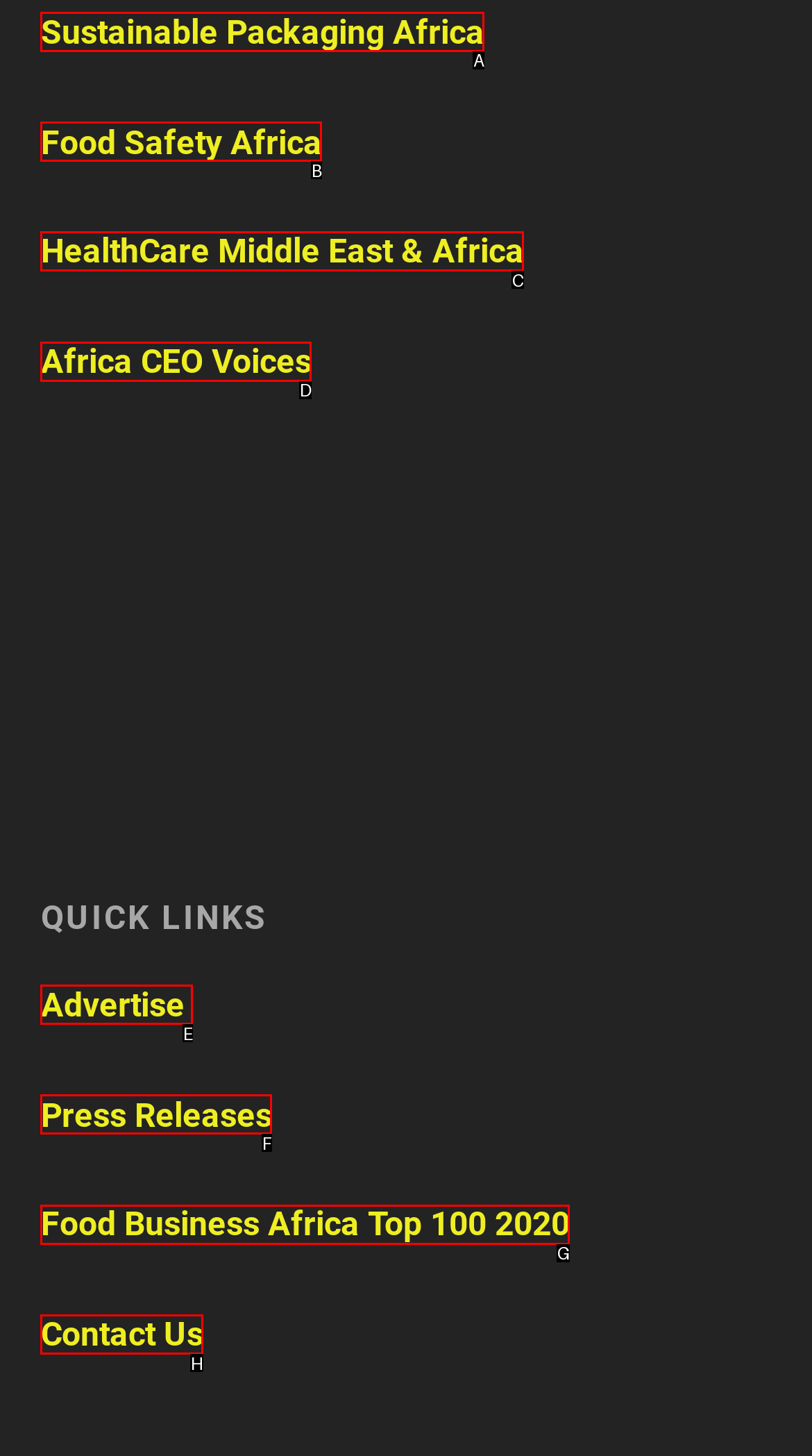Given the description: Sustainable Packaging Africa, select the HTML element that matches it best. Reply with the letter of the chosen option directly.

A